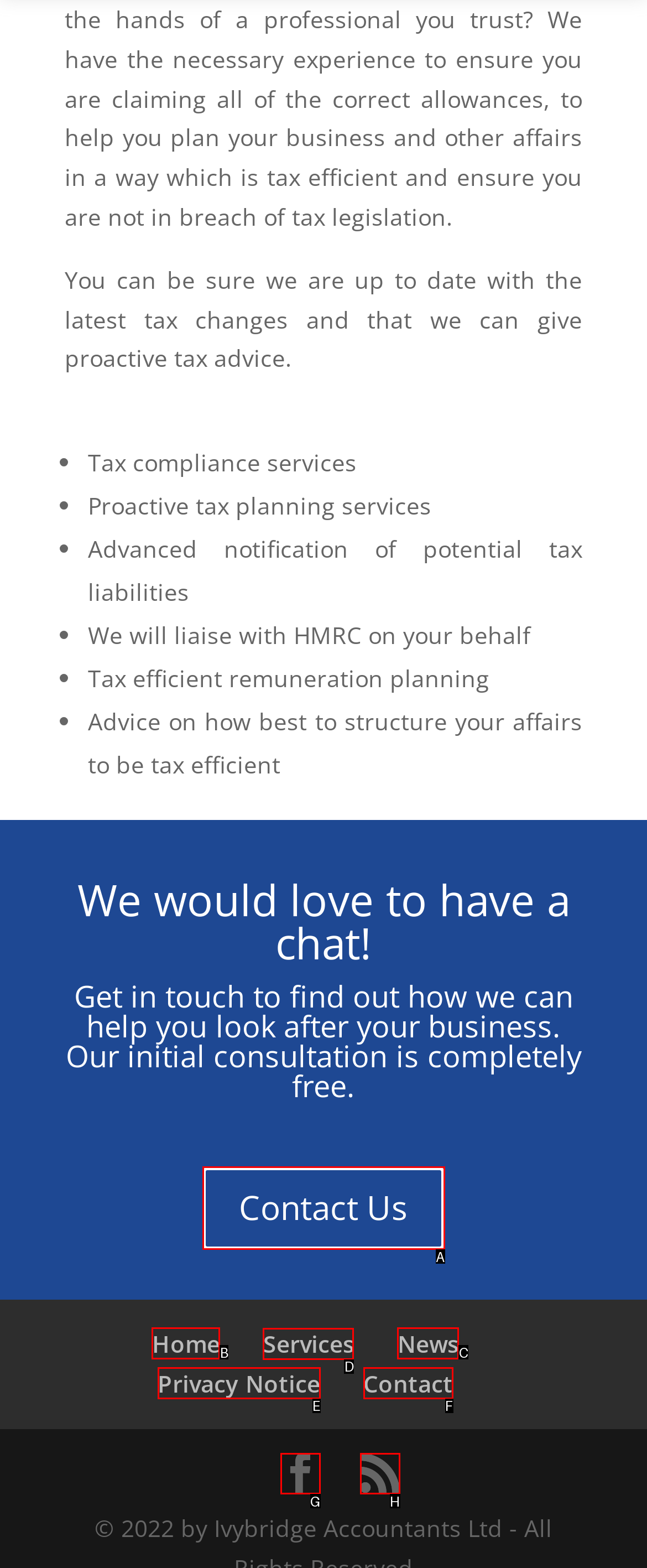Select the appropriate HTML element that needs to be clicked to finish the task: View 'Services'
Reply with the letter of the chosen option.

D